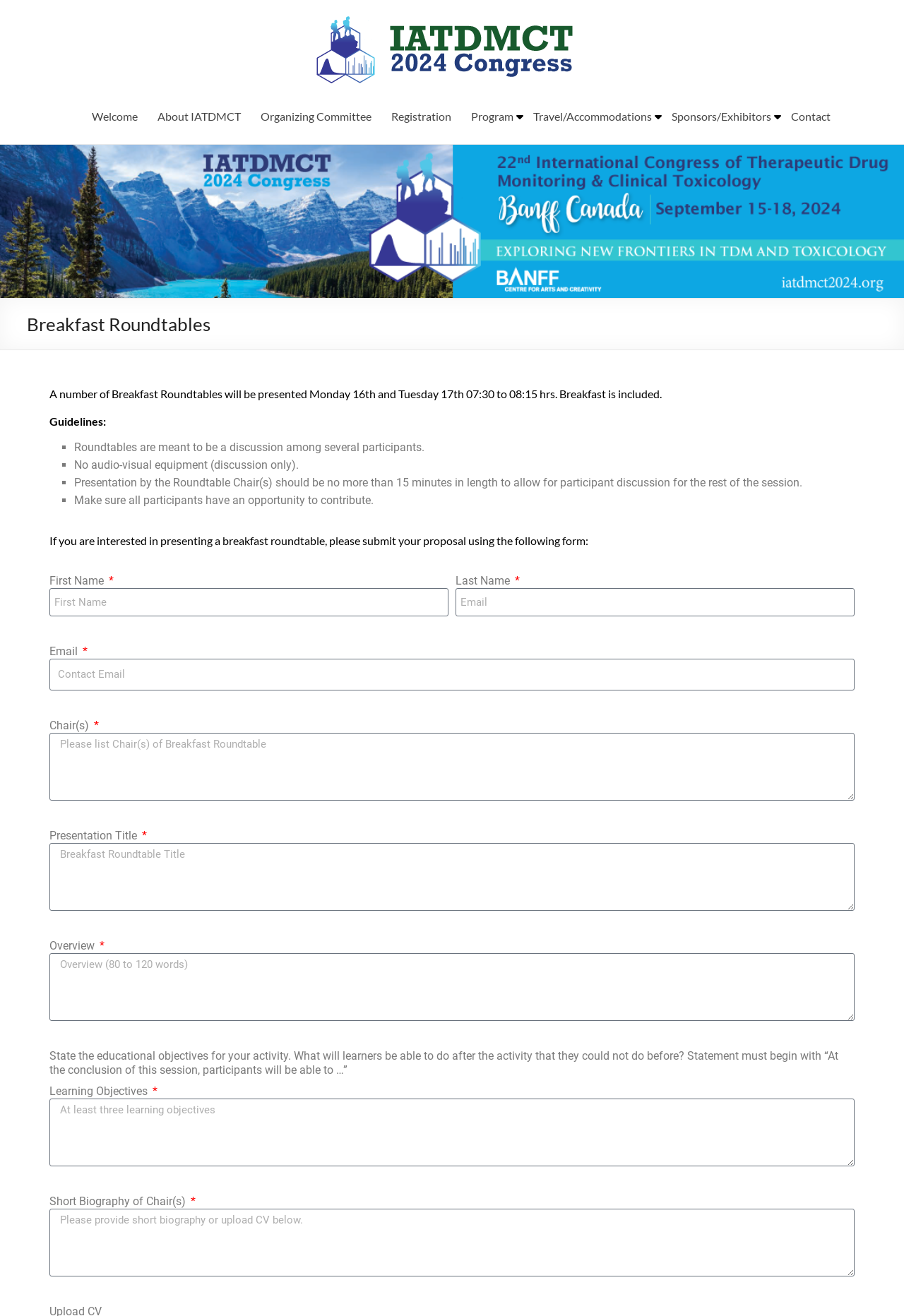Determine the bounding box coordinates of the clickable region to execute the instruction: "Enter the 'Email' address". The coordinates should be four float numbers between 0 and 1, denoted as [left, top, right, bottom].

[0.055, 0.5, 0.945, 0.524]